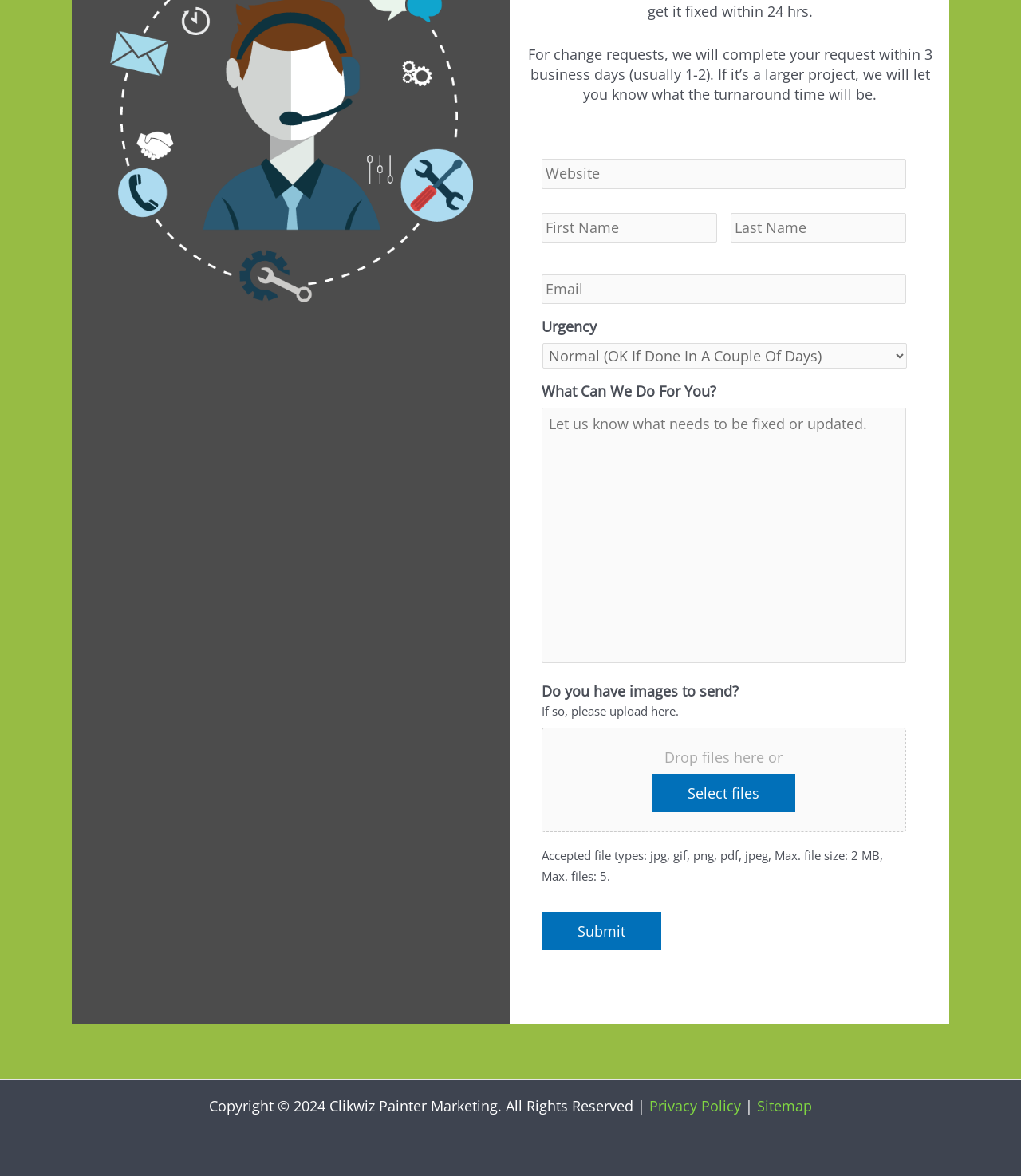Given the element description Sitemap, identify the bounding box coordinates for the UI element on the webpage screenshot. The format should be (top-left x, top-left y, bottom-right x, bottom-right y), with values between 0 and 1.

[0.741, 0.932, 0.795, 0.949]